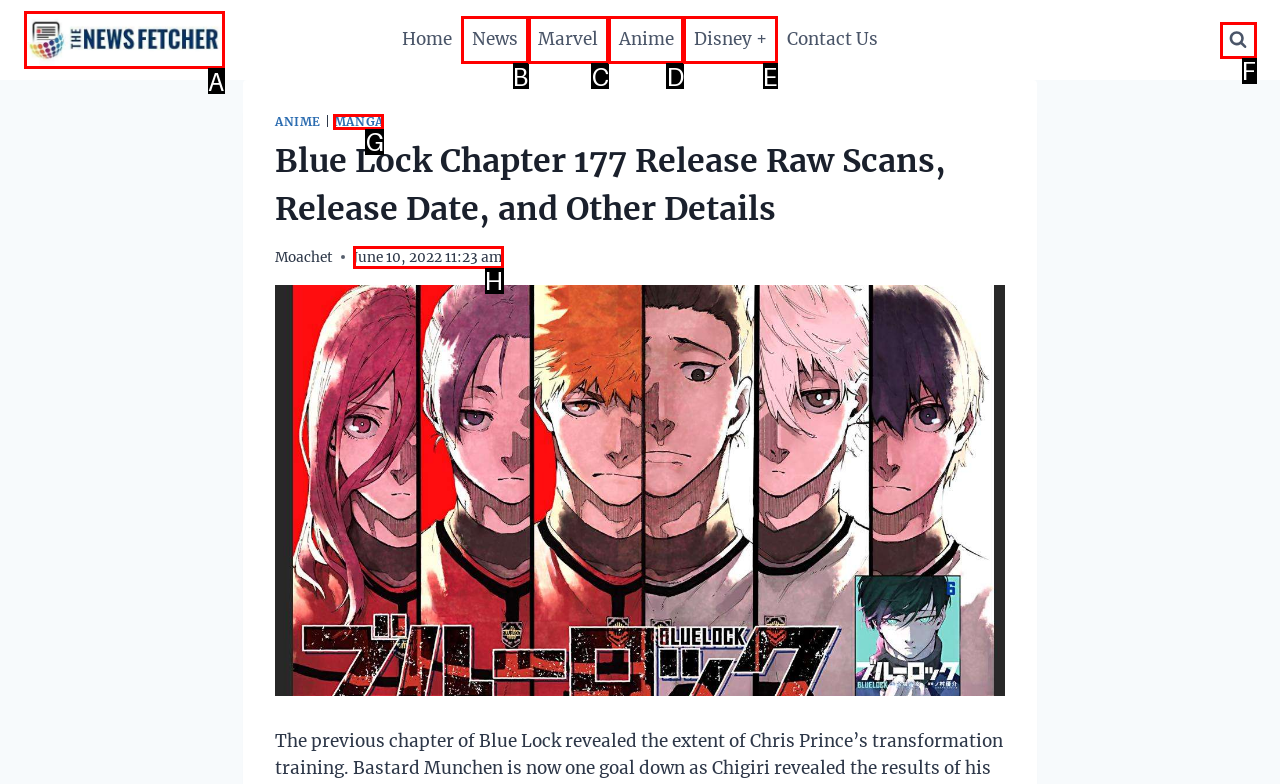Point out the letter of the HTML element you should click on to execute the task: Visit Uganda – Lake Bunyonyi
Reply with the letter from the given options.

None